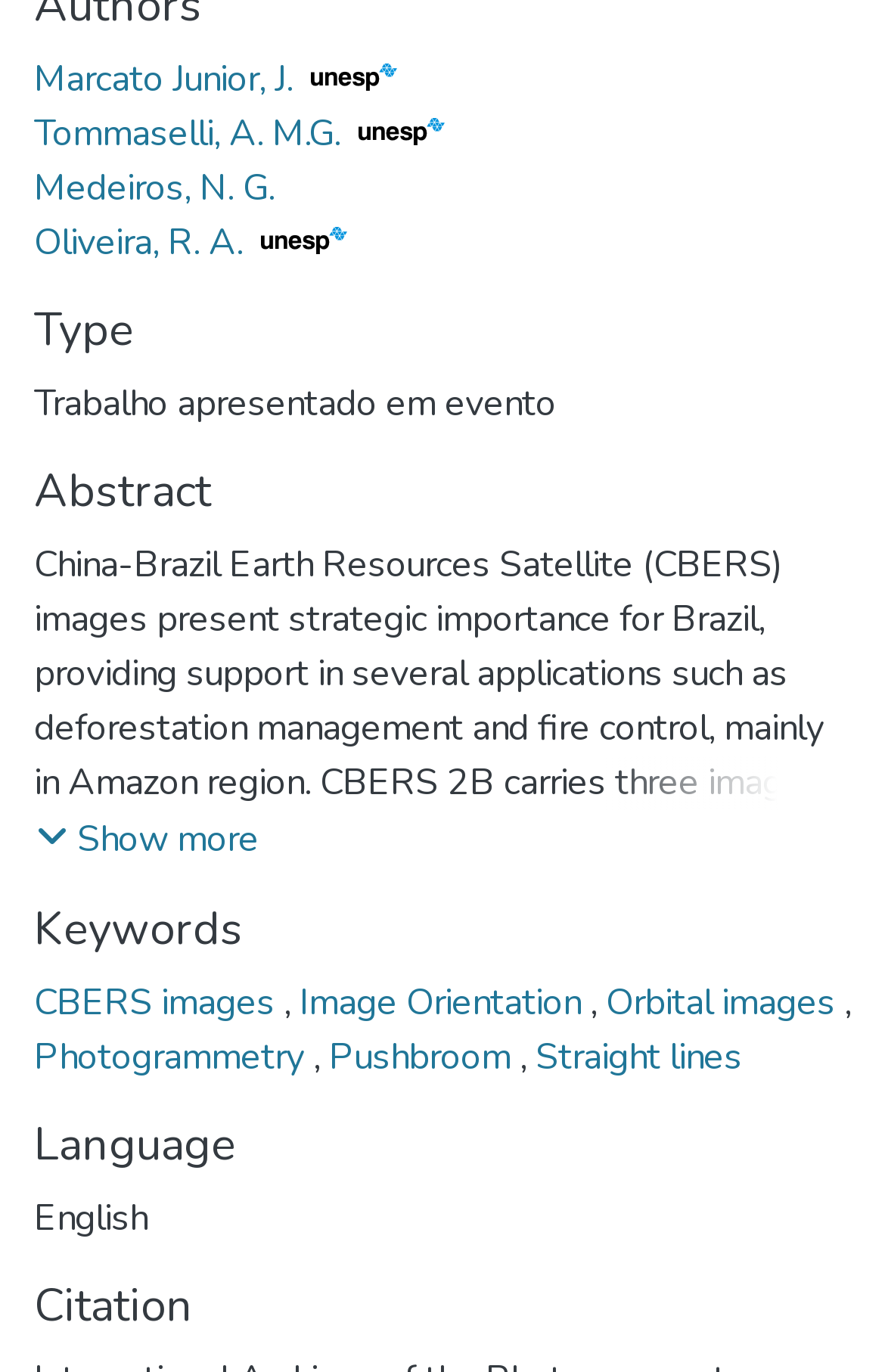What is the purpose of the button?
Refer to the image and give a detailed answer to the query.

I found the answer by looking at the button element with the text ' Show more', which suggests that it is used to show more information.